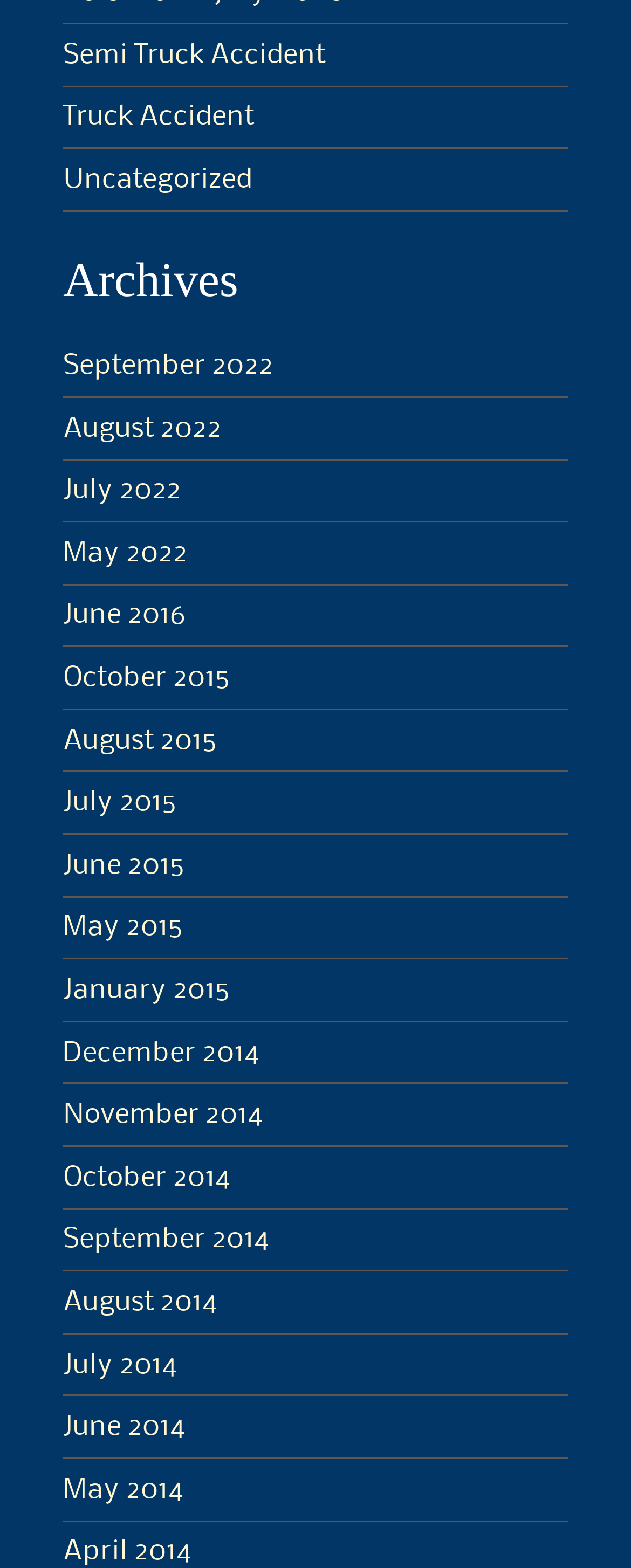Locate the bounding box coordinates of the element I should click to achieve the following instruction: "View Semi Truck Accident archives".

[0.1, 0.027, 0.515, 0.043]